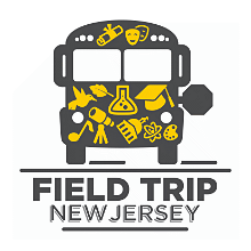Provide a rich and detailed narrative of the image.

The image features a stylized illustration of a school bus, designed to represent educational outings. The bus is adorned with various icons symbolizing different subjects and activities, such as science experiments, musical instruments, and performance arts, highlighting the diverse educational experiences available during field trips. Below the bus, the text reads "FIELD TRIP" in bold letters, with "NEW JERSEY" situated beneath it in a slightly smaller font, emphasizing the geographical focus of these educational excursions. This graphic captures the essence of learning outside the classroom, inviting students and educators alike to engage in enriching experiences throughout New Jersey.